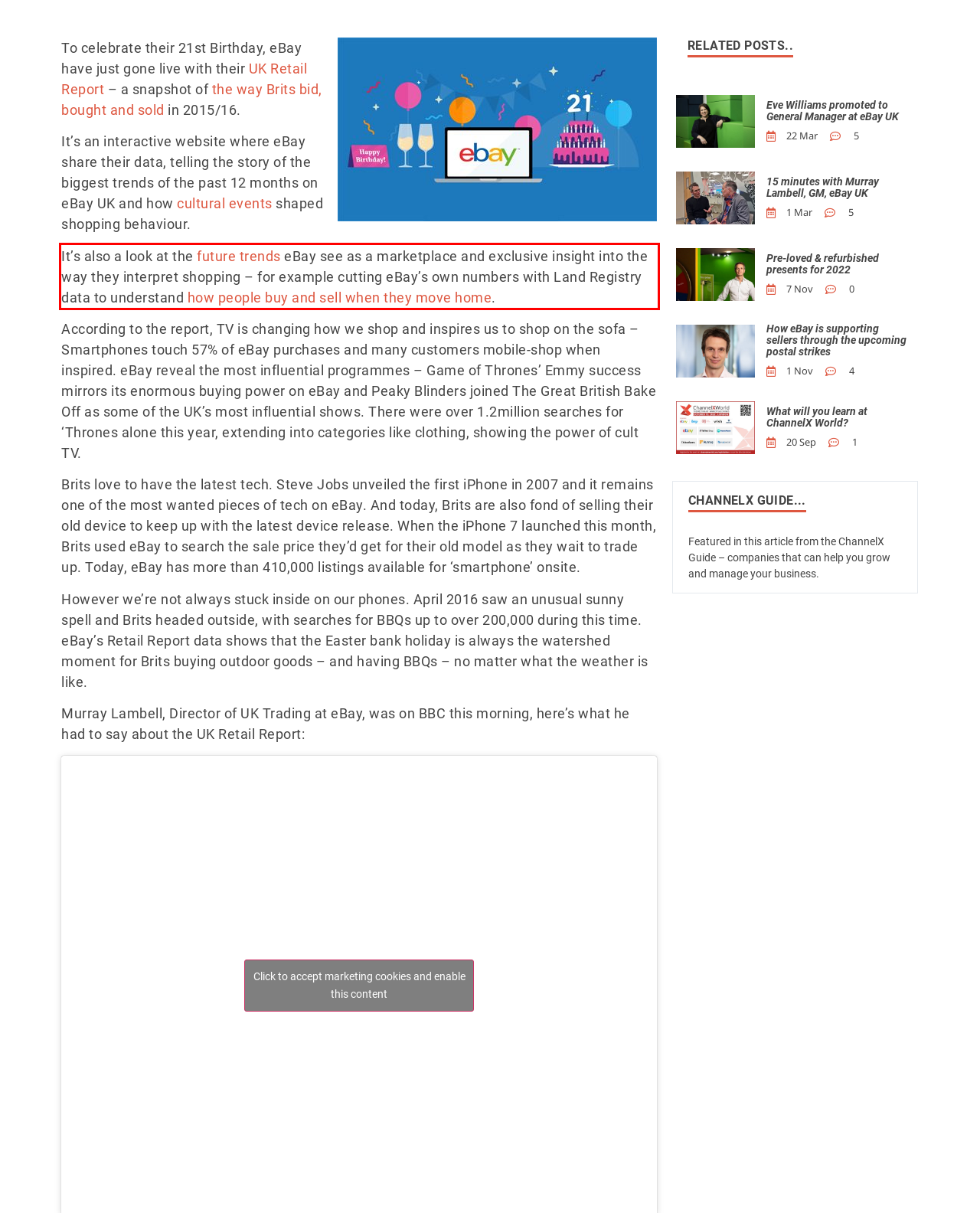With the given screenshot of a webpage, locate the red rectangle bounding box and extract the text content using OCR.

It’s also a look at the future trends eBay see as a marketplace and exclusive insight into the way they interpret shopping – for example cutting eBay’s own numbers with Land Registry data to understand how people buy and sell when they move home.